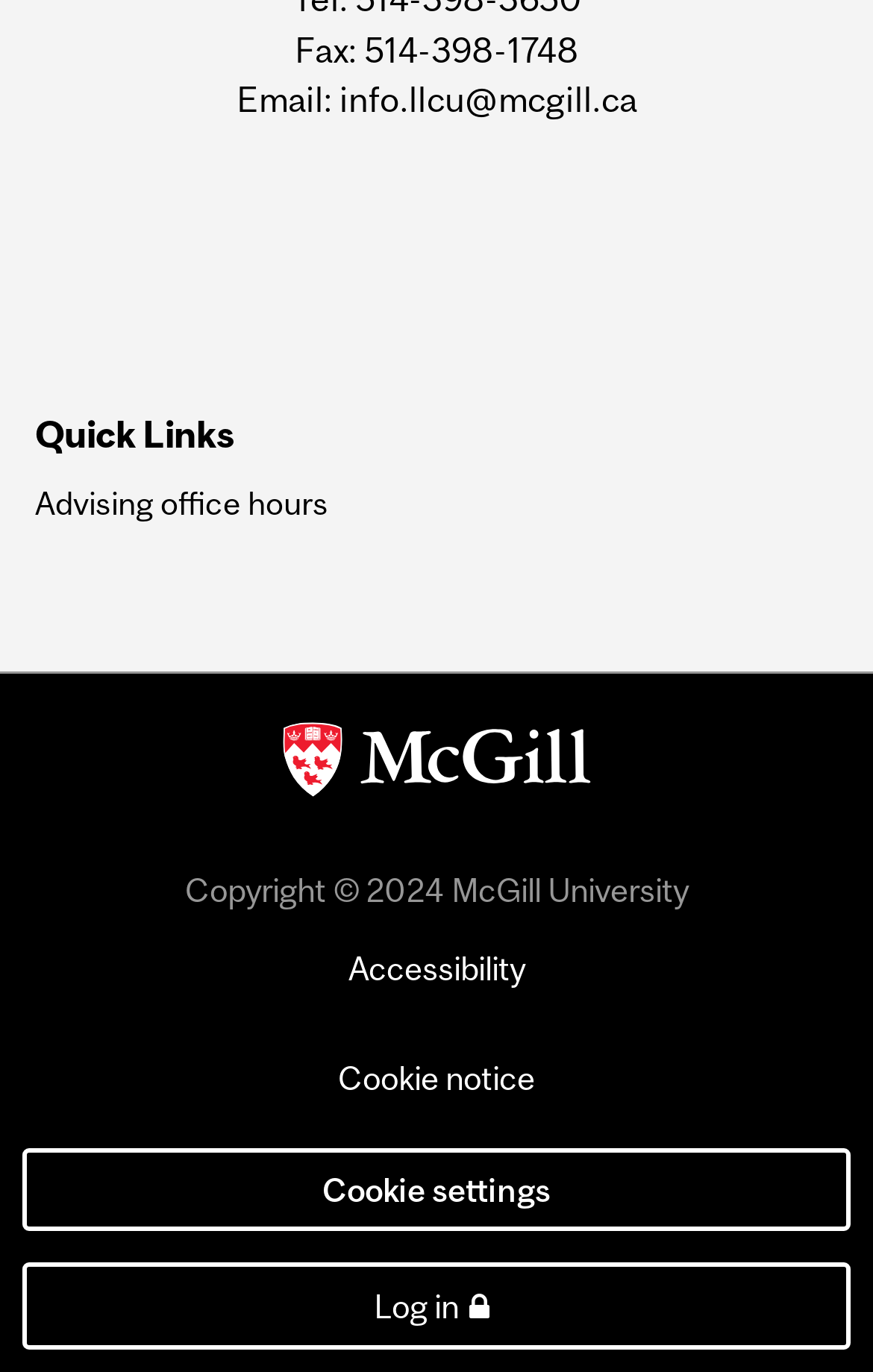How many buttons are there on the page?
Based on the screenshot, provide your answer in one word or phrase.

1